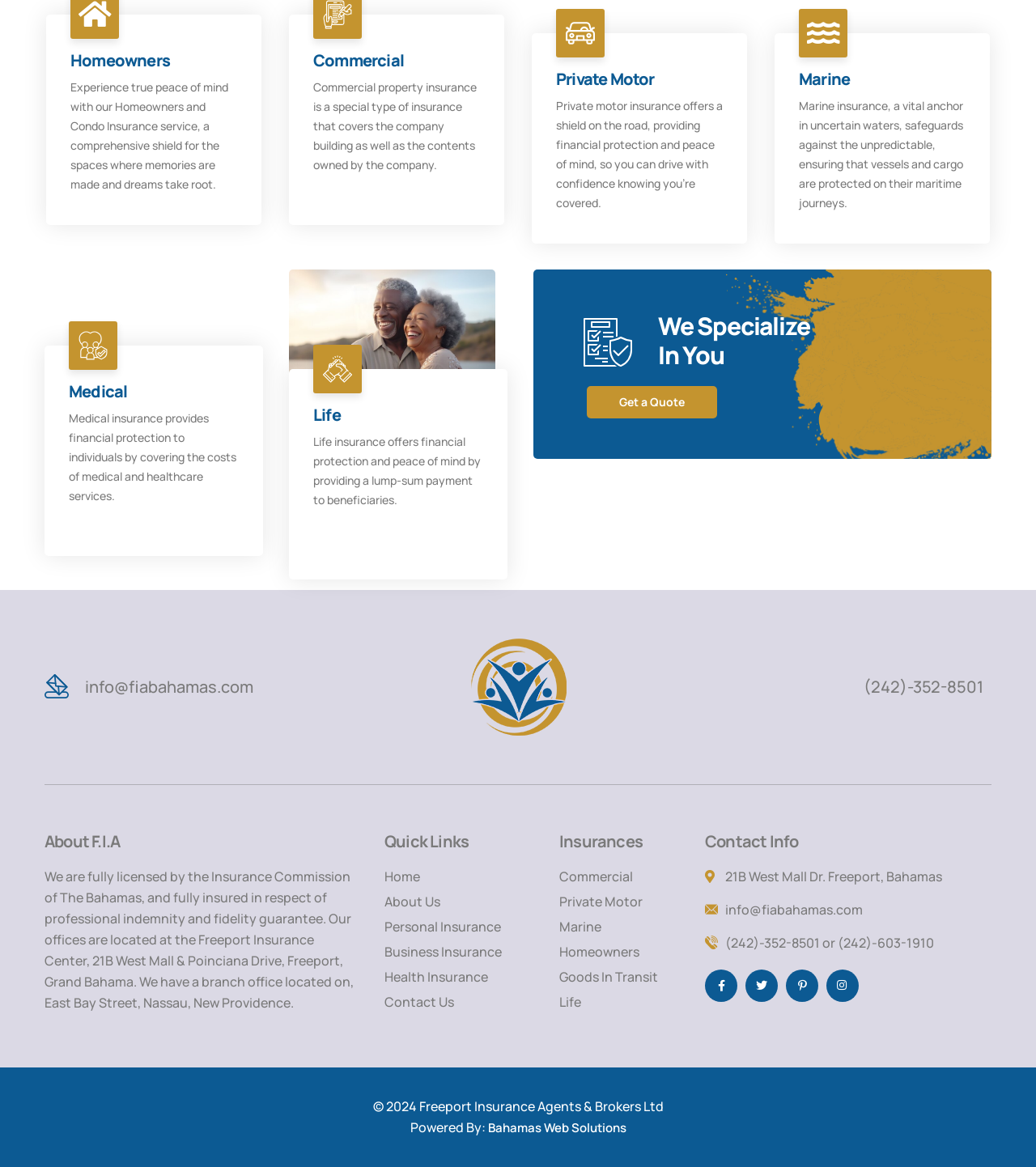Analyze the image and deliver a detailed answer to the question: What is the contact email of F.I.A?

The contact email of F.I.A can be found at the bottom of the webpage, in the Contact Info section, which is 'info@fiabahamas.com'.